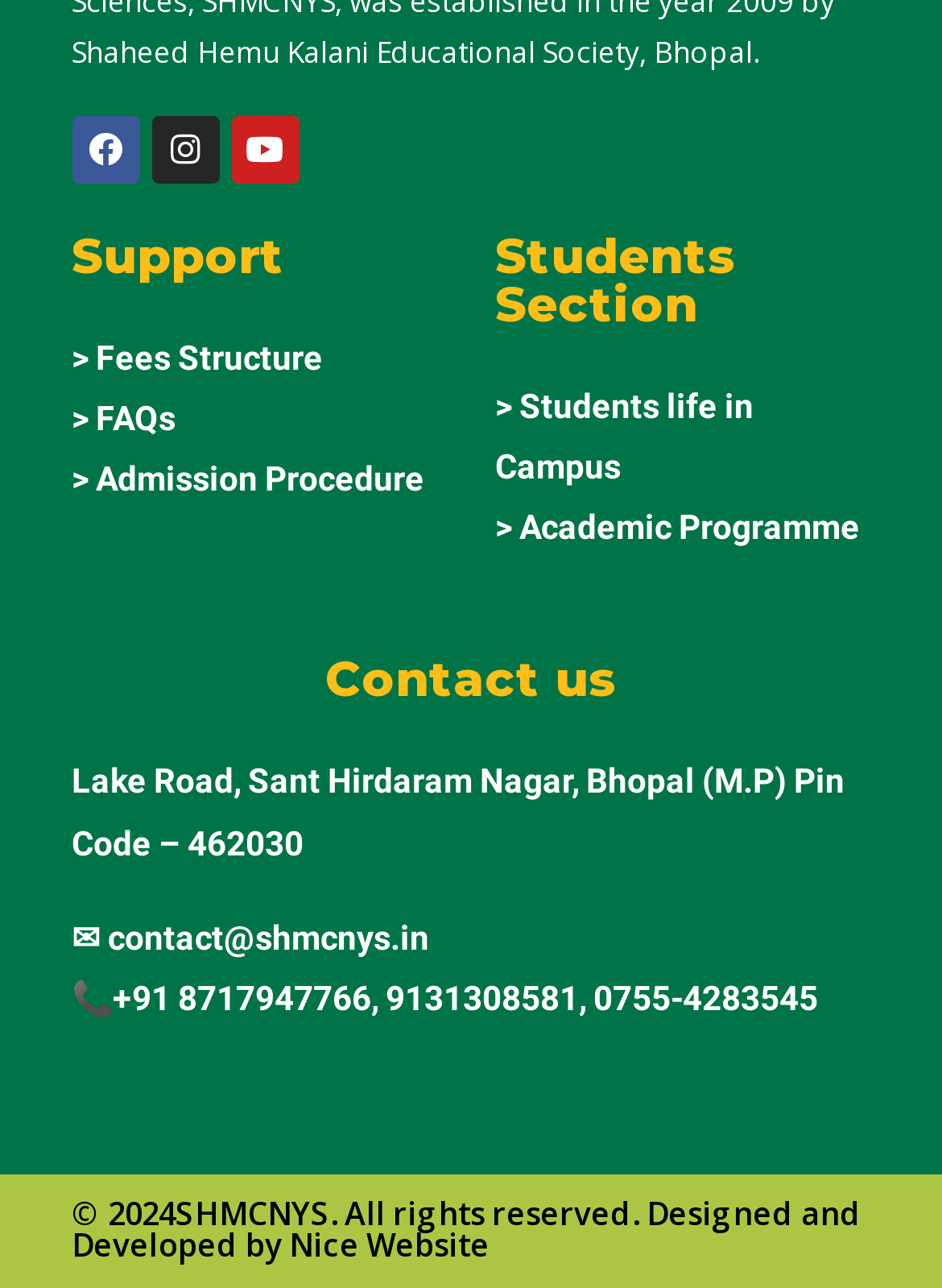What is the 'Students Section' about?
Please answer the question with a detailed and comprehensive explanation.

The 'Students Section' seems to be about providing information related to students' life on campus and their academic programmes, as indicated by the links 'Students life in Campus' and 'Academic Programme'.